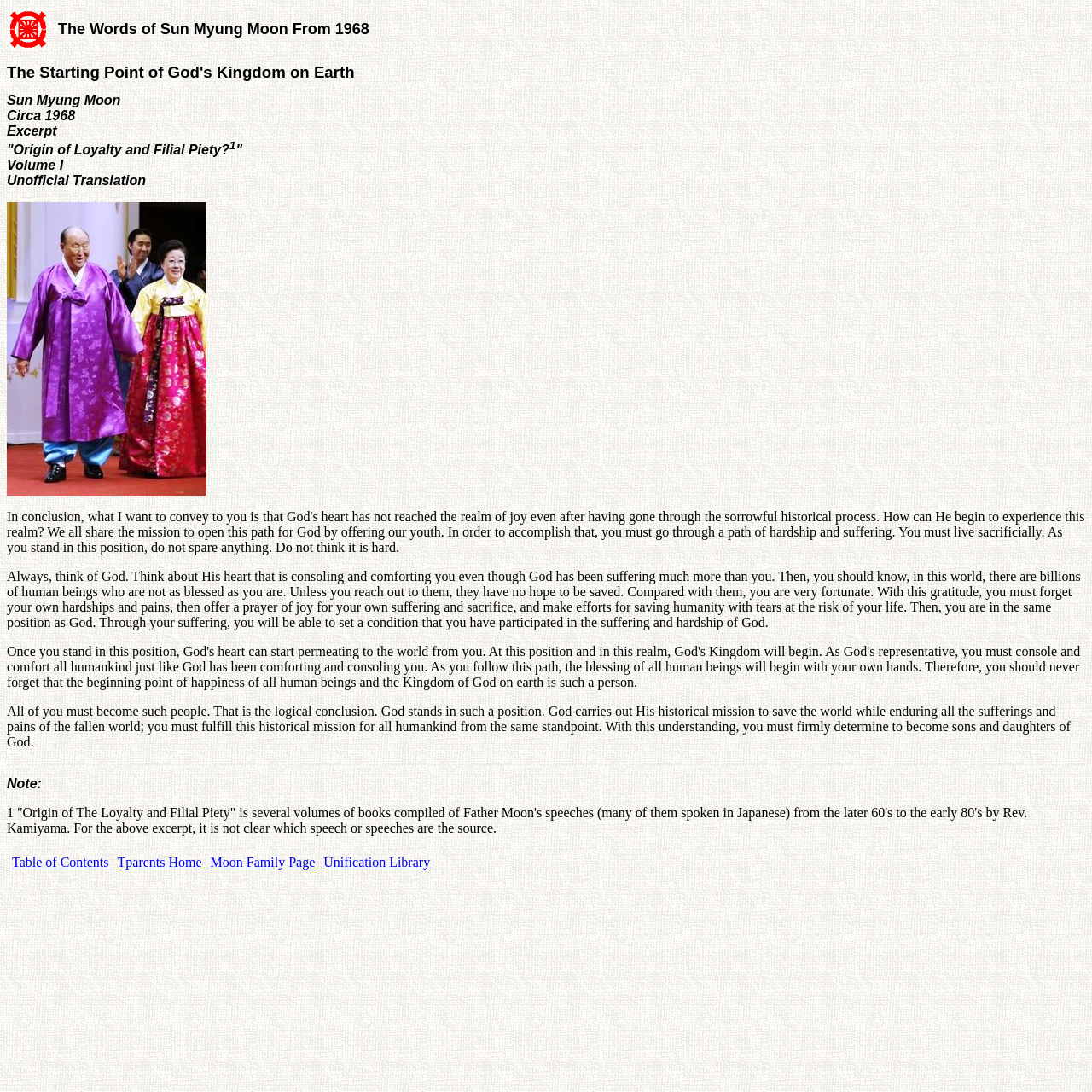What is the position of the image relative to the text 'The Words of Sun Myung Moon From 1968'?
Please give a well-detailed answer to the question.

I compared the bounding box coordinates of the image and the text 'The Words of Sun Myung Moon From 1968' and found that the image has a smaller x1 value, indicating that it is positioned to the left of the text.